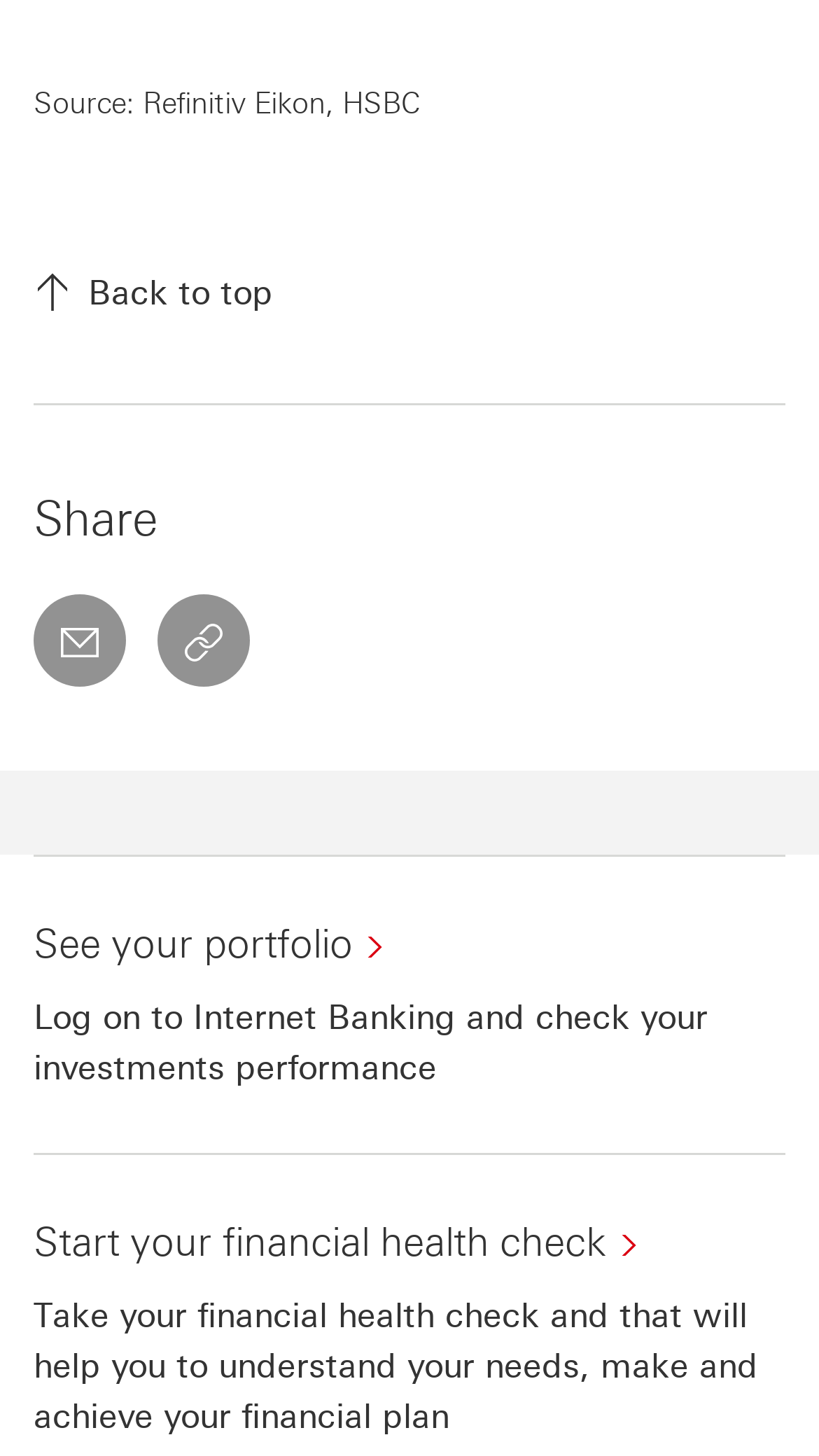Answer the question with a brief word or phrase:
How can you share the webpage?

Email or copy